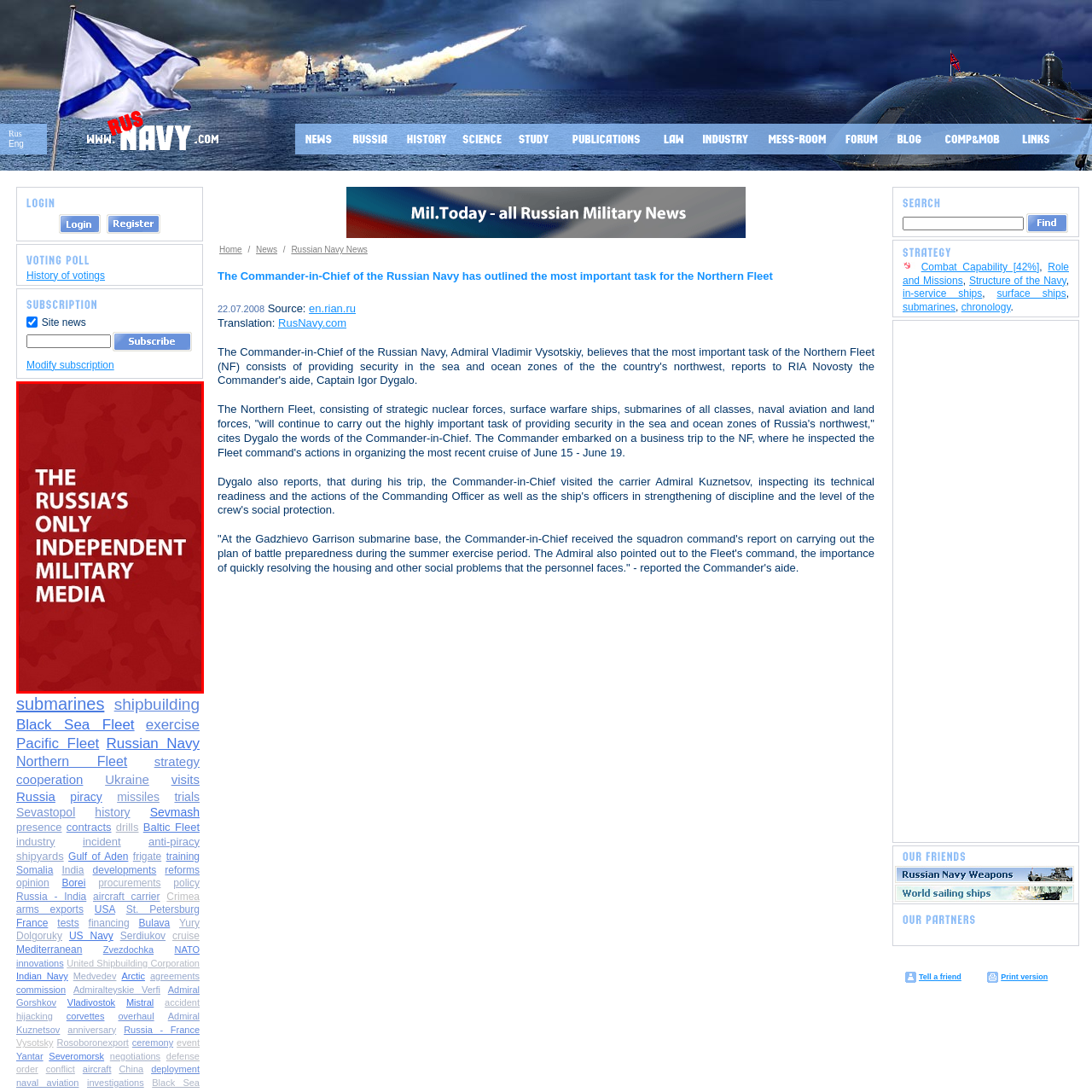Identify the content inside the red box and answer the question using a brief word or phrase: What is the focus of the media outlet?

Military affairs